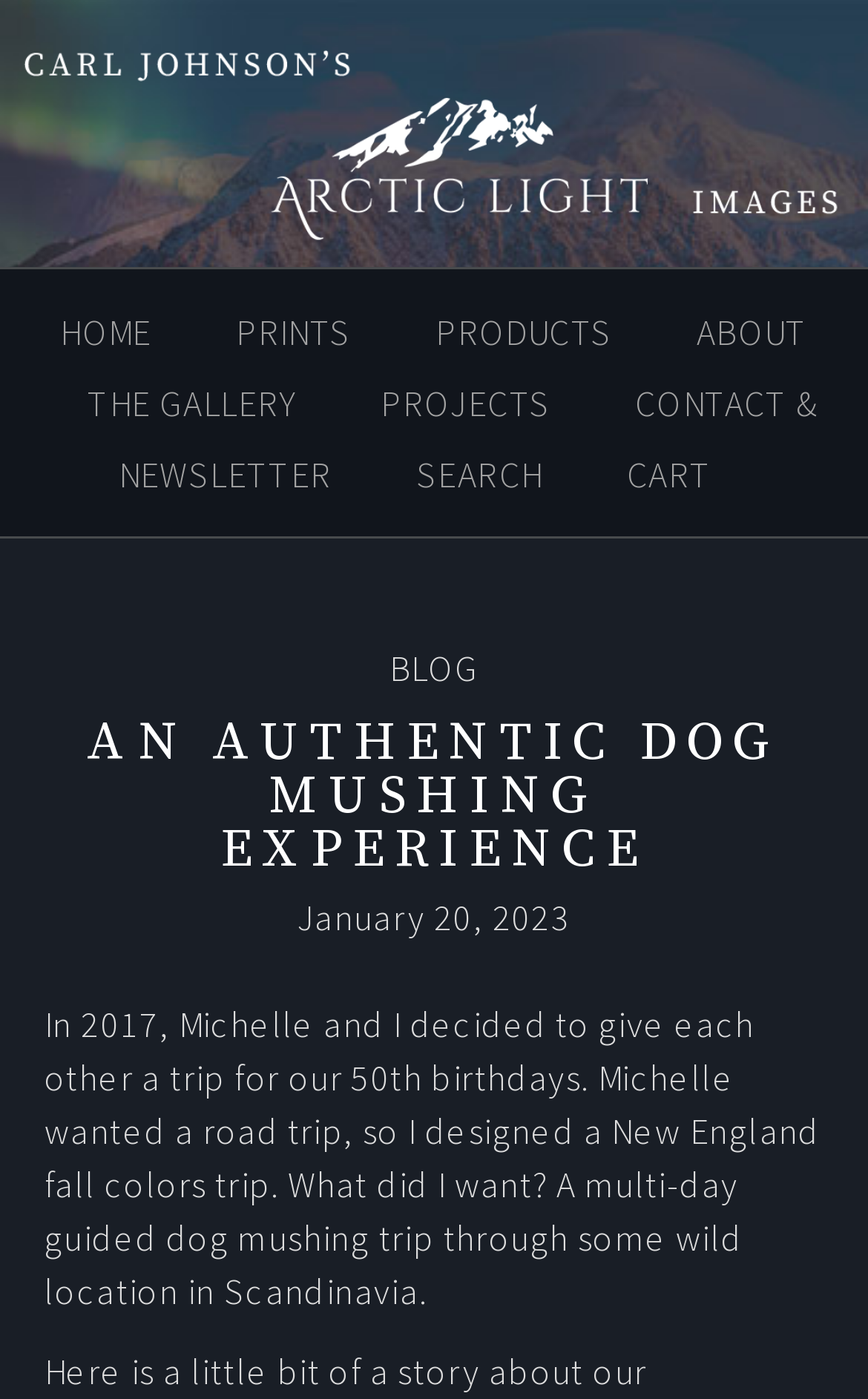Given the description Blog, predict the bounding box coordinates of the UI element. Ensure the coordinates are in the format (top-left x, top-left y, bottom-right x, bottom-right y) and all values are between 0 and 1.

[0.448, 0.461, 0.552, 0.493]